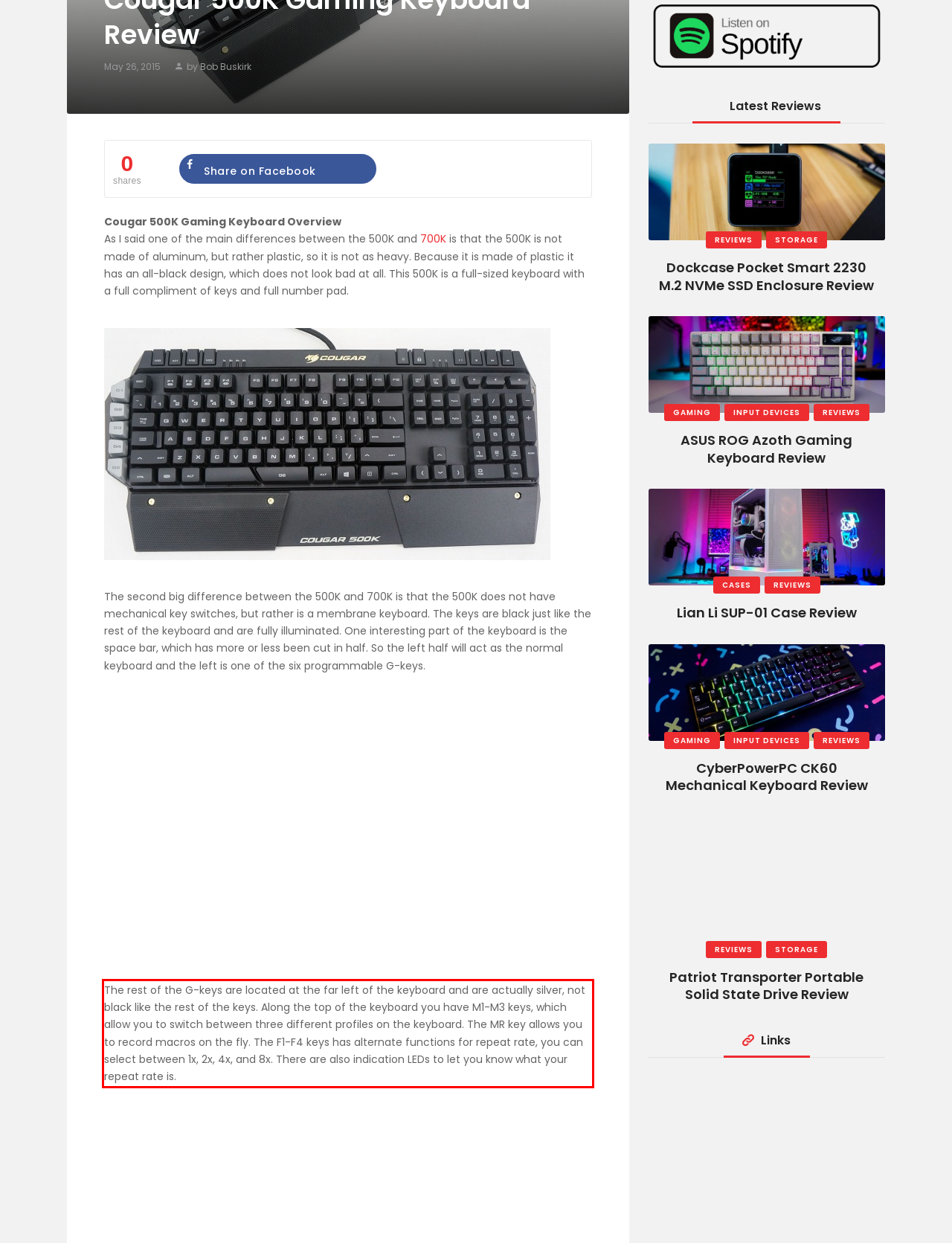Examine the webpage screenshot and use OCR to obtain the text inside the red bounding box.

The rest of the G-keys are located at the far left of the keyboard and are actually silver, not black like the rest of the keys. Along the top of the keyboard you have M1-M3 keys, which allow you to switch between three different profiles on the keyboard. The MR key allows you to record macros on the fly. The F1-F4 keys has alternate functions for repeat rate, you can select between 1x, 2x, 4x, and 8x. There are also indication LEDs to let you know what your repeat rate is.